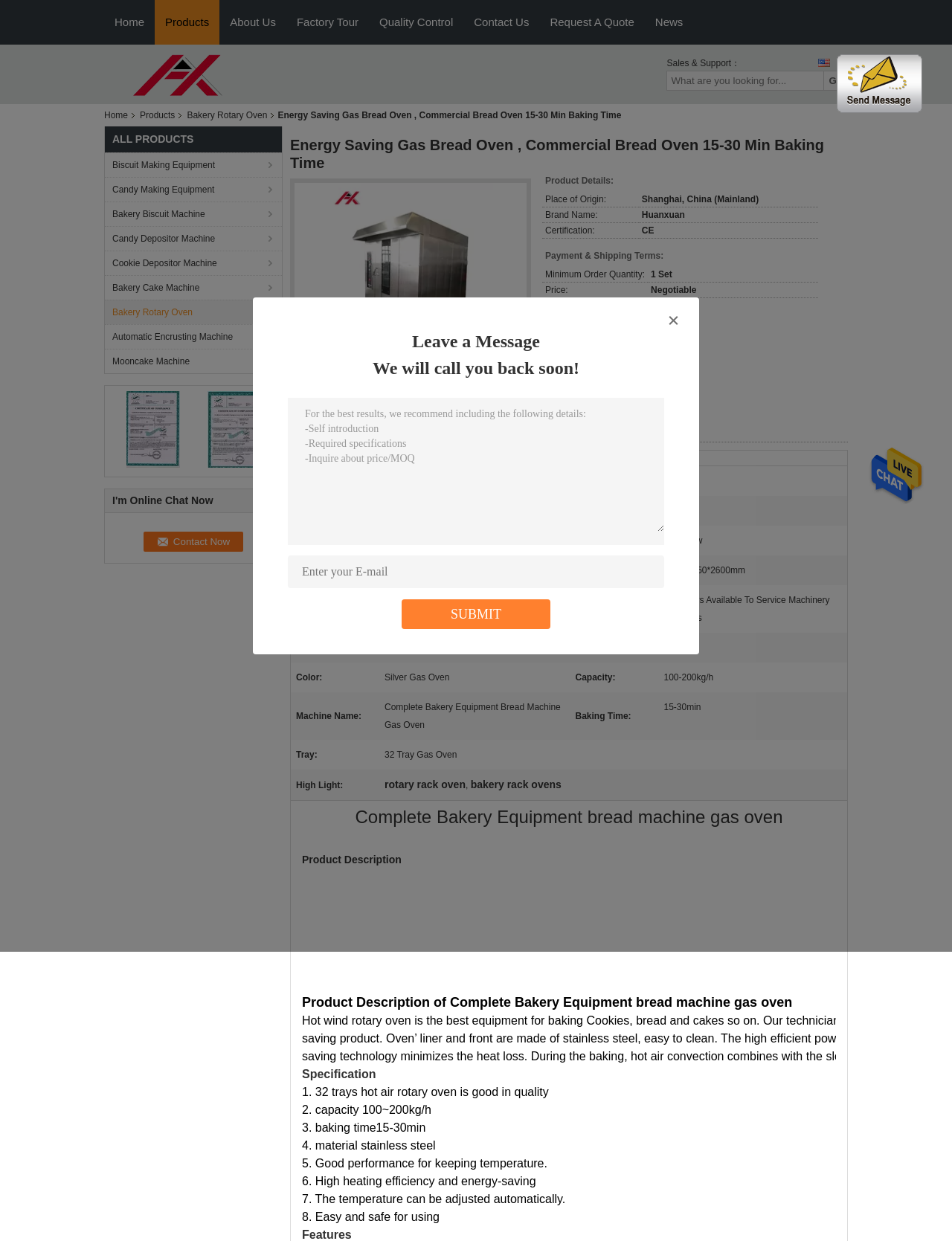Offer an in-depth caption of the entire webpage.

This webpage is about a commercial bread oven product, specifically an energy-saving gas bread oven with a 15-30 minute baking time. At the top, there is a navigation menu with links to "Home", "Products", "About Us", "Factory Tour", "Quality Control", "Contact Us", and "News". Below the navigation menu, there is a search bar with a "Go" button.

The main content of the page is divided into two sections. On the left, there is a list of product categories, including "Biscuit Making Equipment", "Candy Making Equipment", "Bakery Biscuit Machine", and more. On the right, there is a detailed description of the energy-saving gas bread oven product, including a large image of the product.

The product description section is further divided into two parts. The top part has a heading with the product name, followed by a table with product details, including the place of origin and brand name. The bottom part has a "Contact Now" button and a "Chat Now" link.

Below the product description, there is a section with a heading "Leave a Message" and a text box where users can enter their email and a message. There is also a "Submit" button.

At the bottom of the page, there is a section with links to certifications from China Shanghai Huanxuan Food Machinery Co., Ltd., along with images of the certifications.